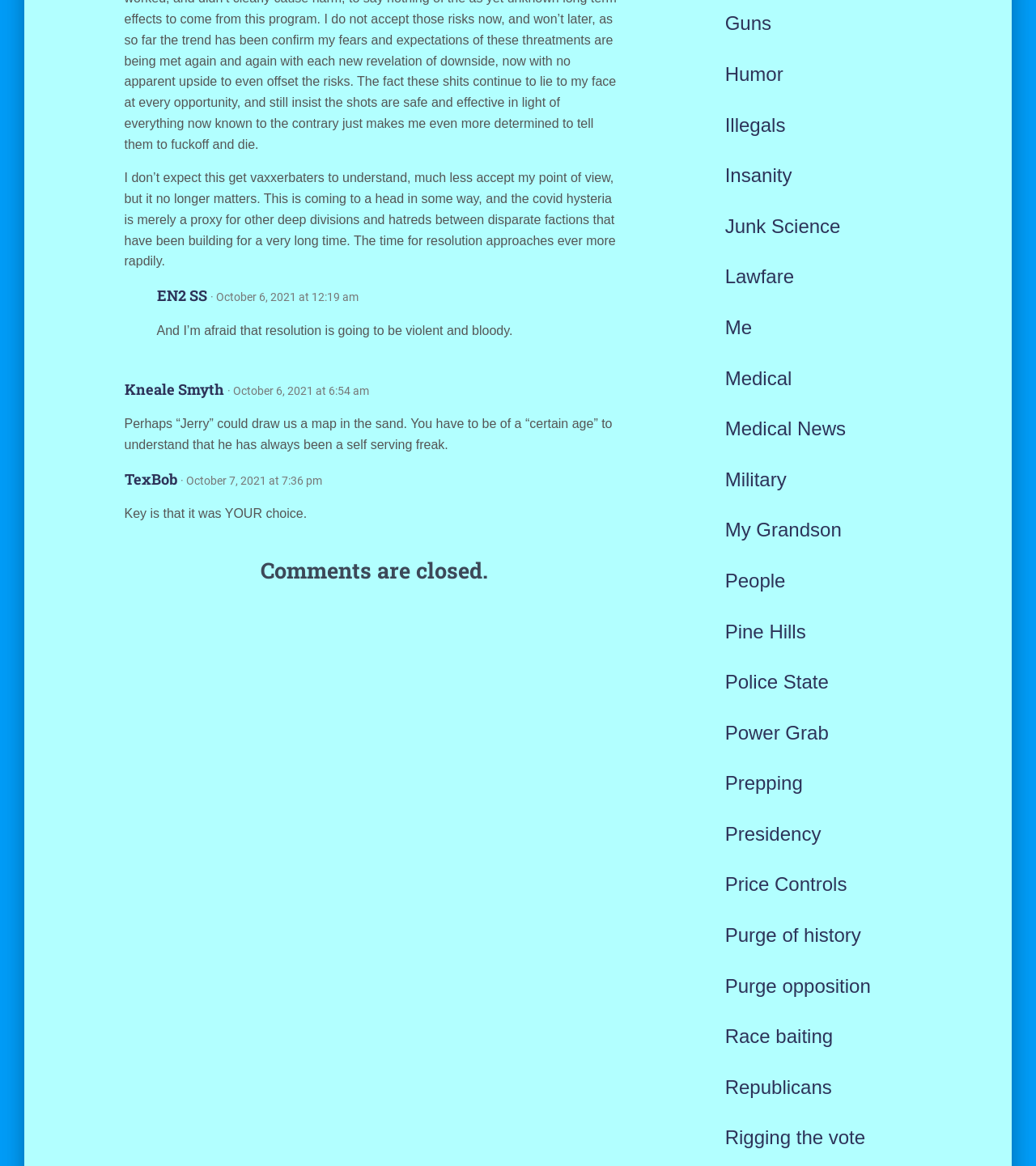What is the tone of the first comment?
Using the details shown in the screenshot, provide a comprehensive answer to the question.

I read the first comment and understood the tone of the writer. The writer seems to be concerned about the covid hysteria and its implications, which is reflected in the tone of the comment.